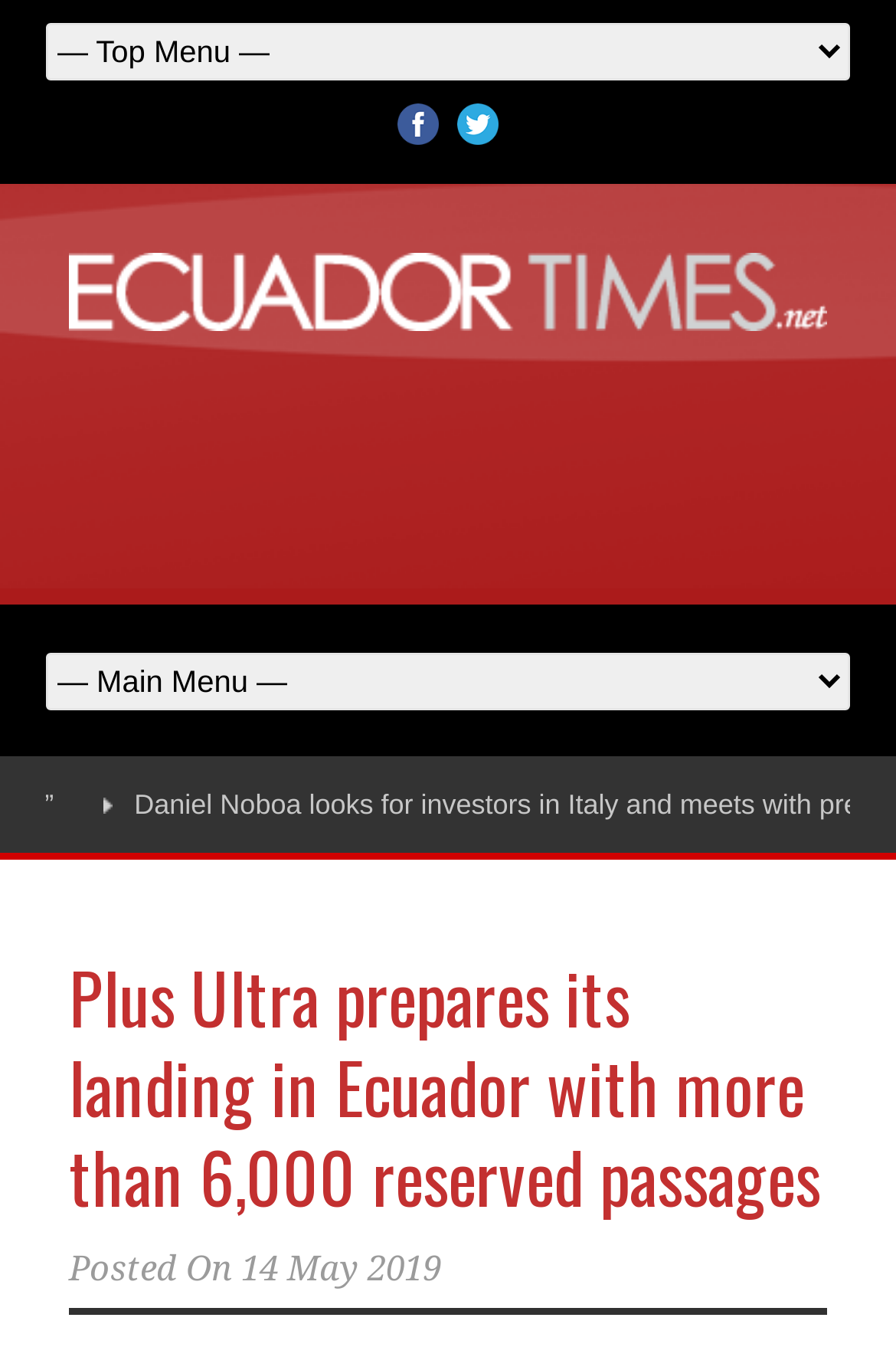How many reserved passages does Plus Ultra have?
Using the information presented in the image, please offer a detailed response to the question.

I found a heading that mentions 'Plus Ultra prepares its landing in Ecuador with more than 6,000 reserved passages'. This indicates that Plus Ultra has more than 6,000 reserved passages.